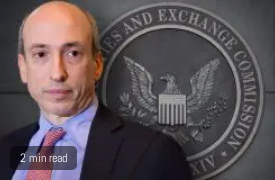Respond concisely with one word or phrase to the following query:
What is Gary Gensler known for?

Regulating cryptocurrency market